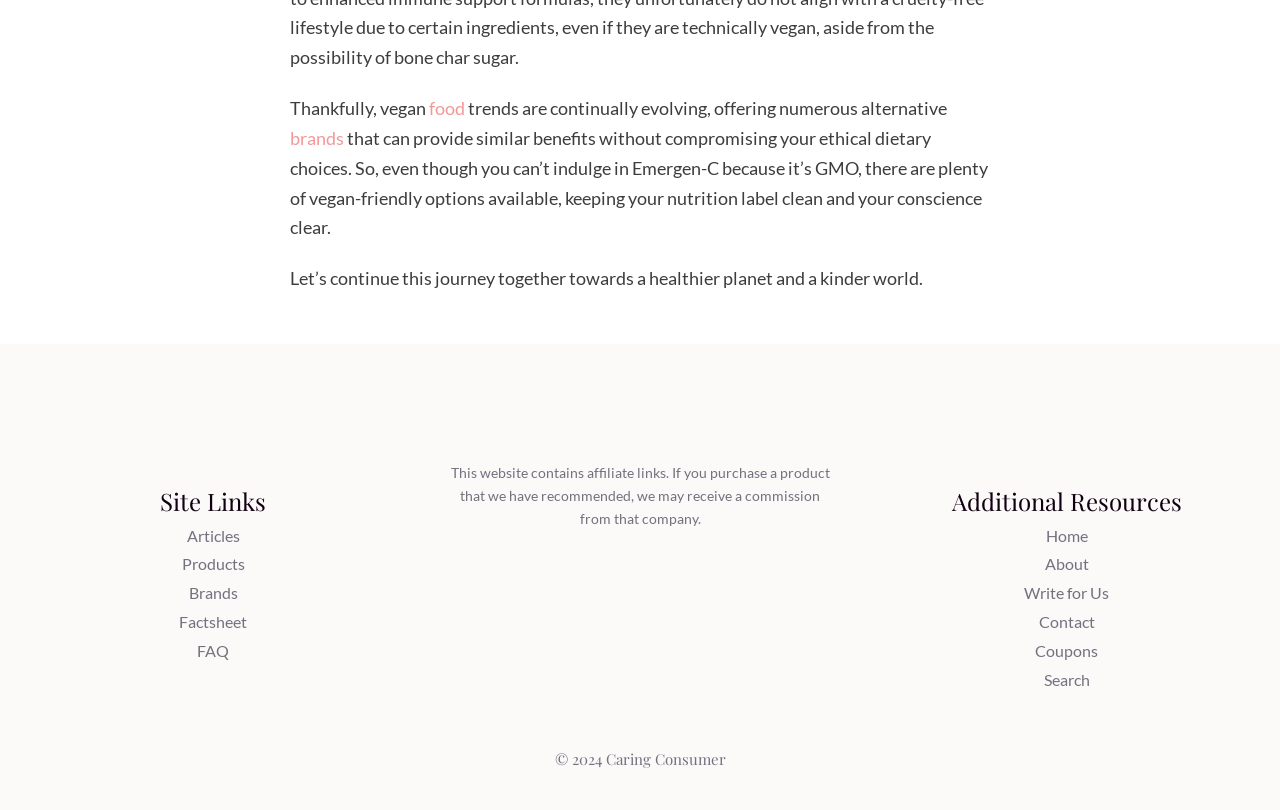Give a succinct answer to this question in a single word or phrase: 
What is the tone of the website?

Promoting a kinder world